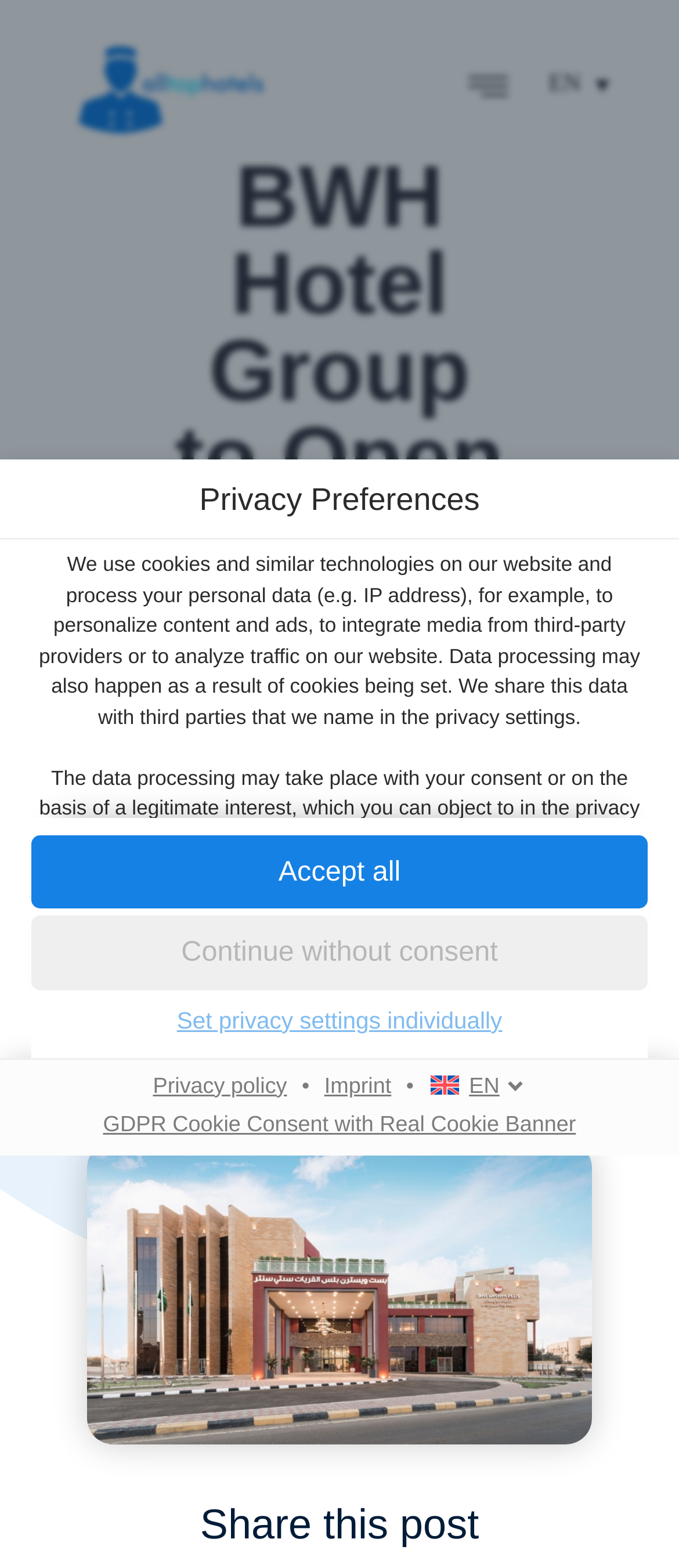Locate the bounding box of the UI element described in the following text: "Continue without consent".

[0.046, 0.584, 0.954, 0.631]